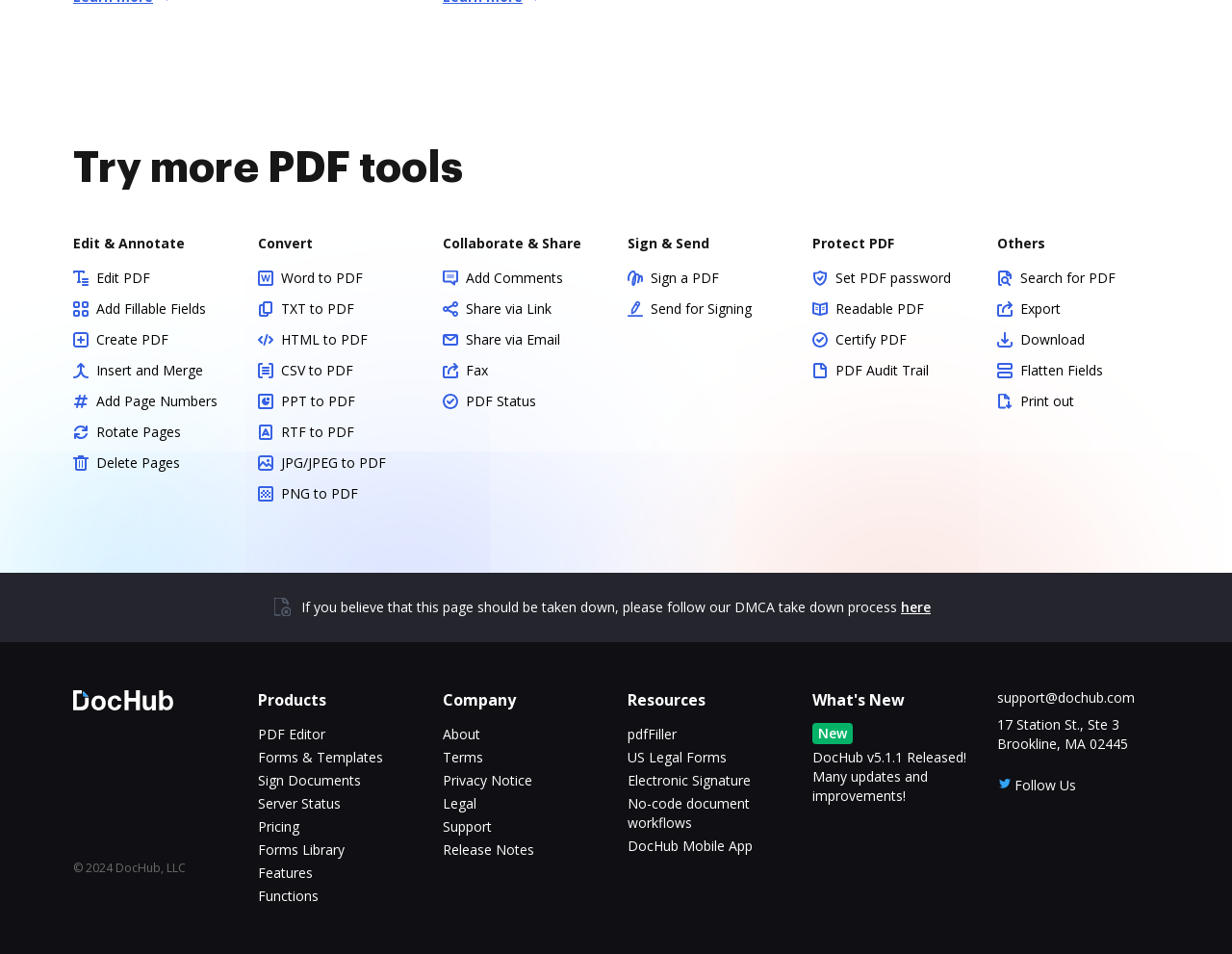What is the purpose of the 'Try more PDF tools' heading?
Please answer the question with a detailed and comprehensive explanation.

The 'Try more PDF tools' heading is likely intended to suggest additional PDF tools to users, as it is placed at the top of the webpage and followed by various links and static text elements related to PDF functions. This heading may encourage users to explore more PDF tools and features.